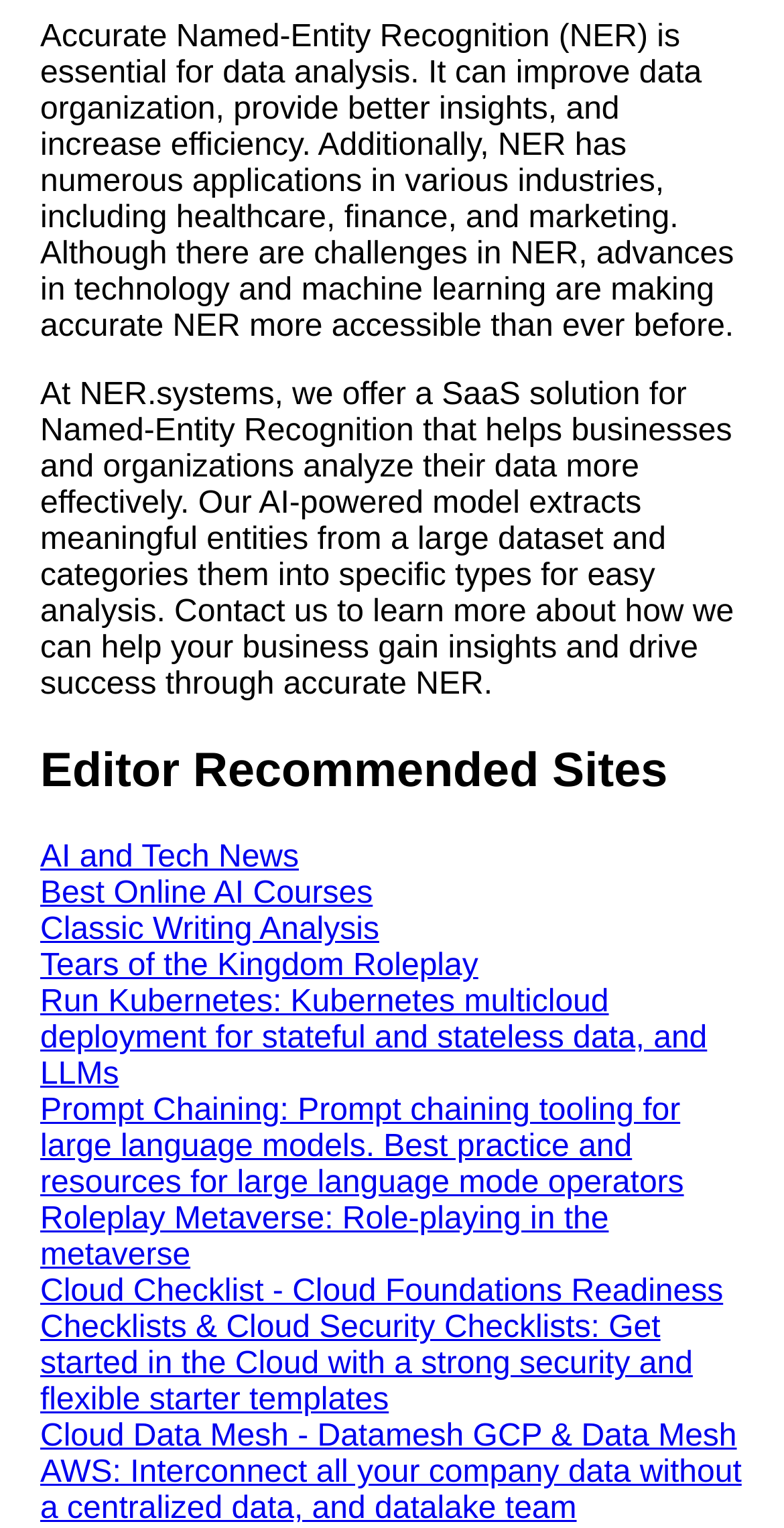What is the main purpose of NER.systems?
Using the details from the image, give an elaborate explanation to answer the question.

Based on the static text element, it is mentioned that 'At NER.systems, we offer a SaaS solution for Named-Entity Recognition that helps businesses and organizations analyze their data more effectively.' This indicates that the main purpose of NER.systems is to provide a SaaS solution for Named-Entity Recognition.